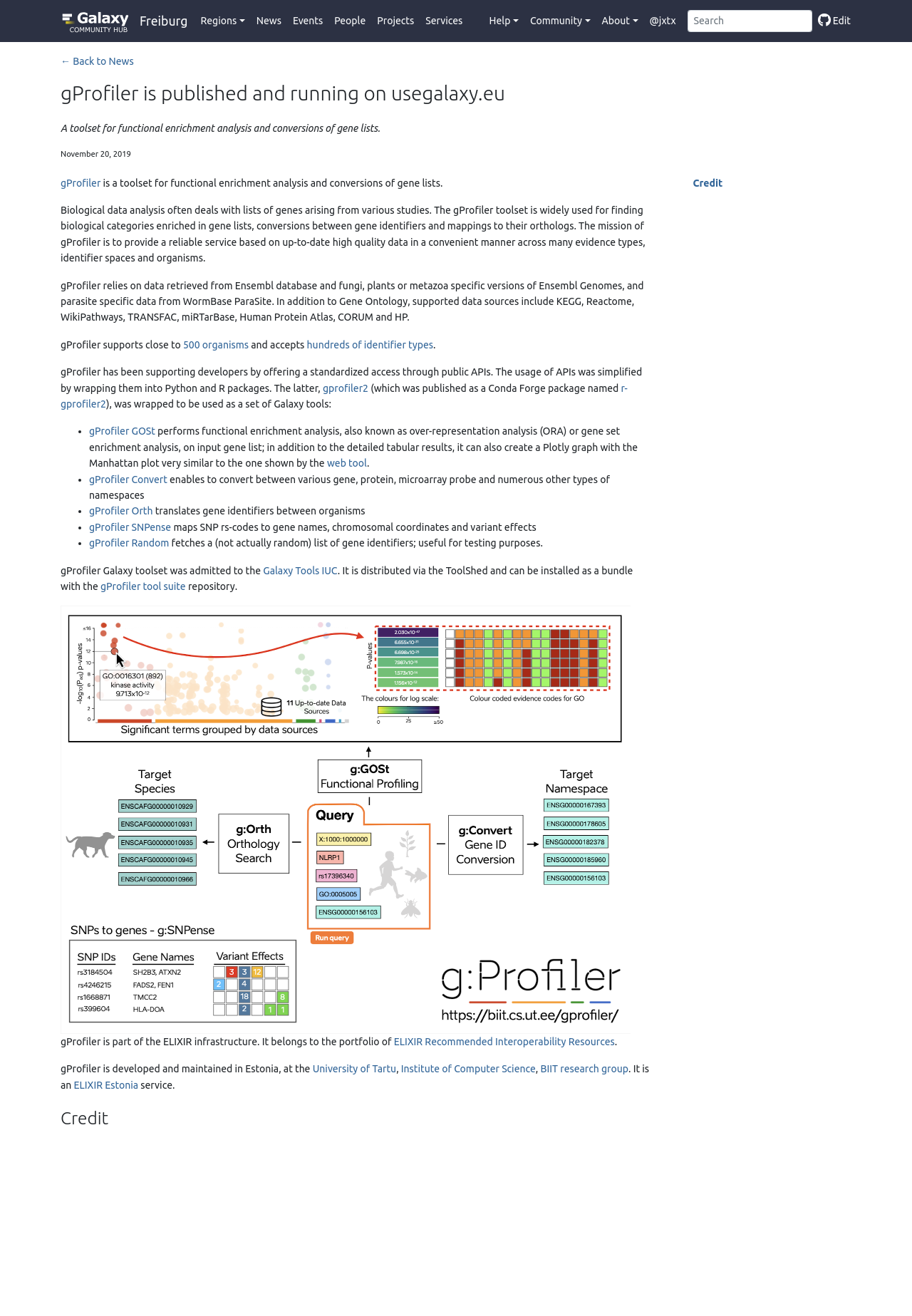Observe the image and answer the following question in detail: What is the name of the package published as a Conda Forge package?

The webpage mentions that 'gprofiler2 (which was published as a Conda Forge package named r-gprofiler2)' was wrapped to be used as a set of Galaxy tools, indicating that r-gprofiler2 is the name of the package published as a Conda Forge package.